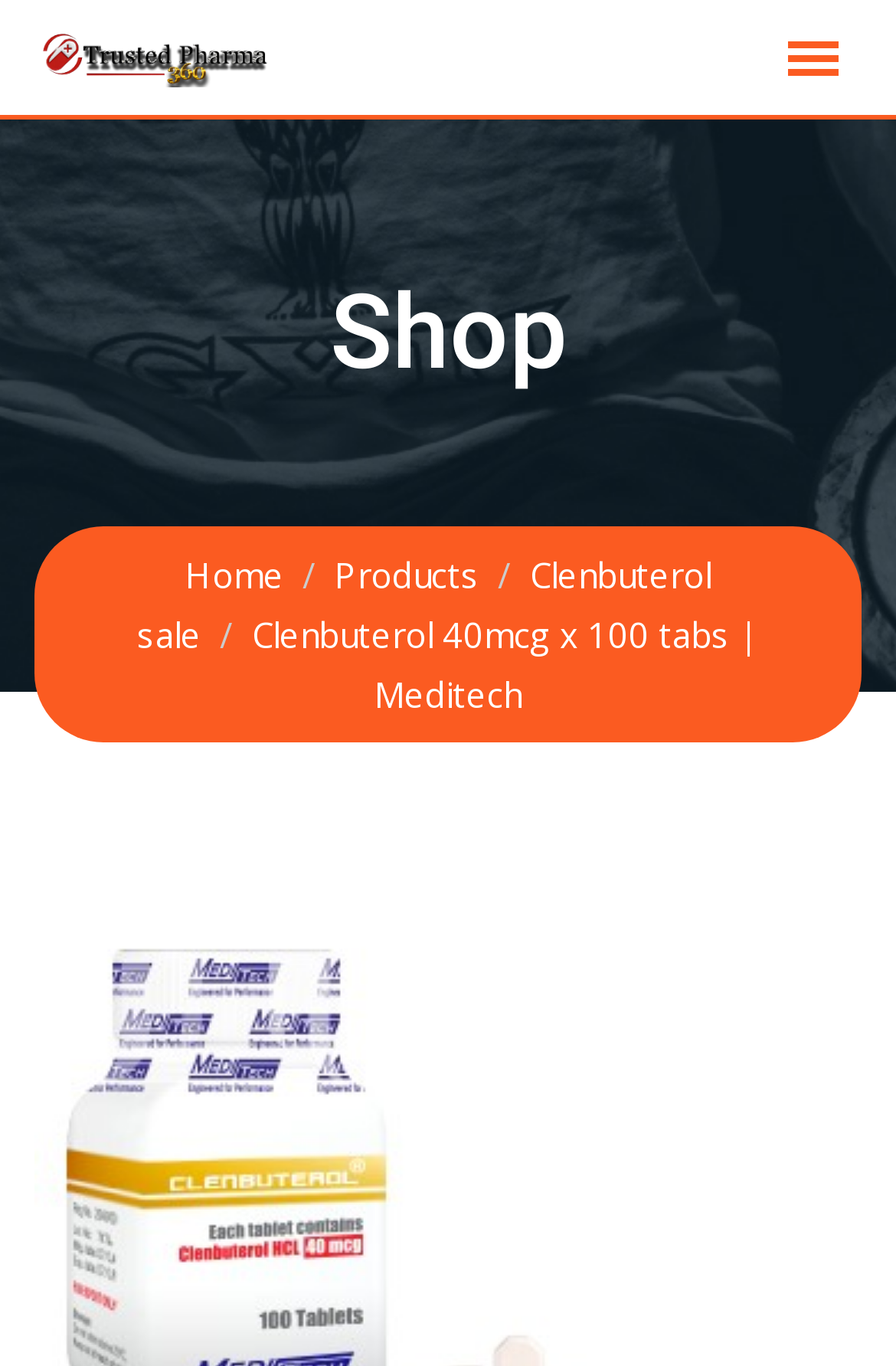Provide a comprehensive caption for the webpage.

The webpage appears to be an e-commerce page for a specific product, Clenbuterol 40mcg x 100 tabs from Meditech. At the top-left corner, there is an image, likely a logo, accompanied by a link. On the top-right corner, there is another link. 

Below these elements, a prominent heading "Shop" is displayed, taking up most of the width of the page. Underneath the "Shop" heading, a navigation section labeled "Breadcrumbs" is present, containing three links: "Home", "Products", and "Clenbuterol sale". The "Clenbuterol sale" link is slightly longer than the other two links. 

To the right of the "Breadcrumbs" navigation, there is a static text element displaying the product name, "Clenbuterol 40mcg x 100 tabs | Meditech". This text is positioned slightly below the "Breadcrumbs" navigation.